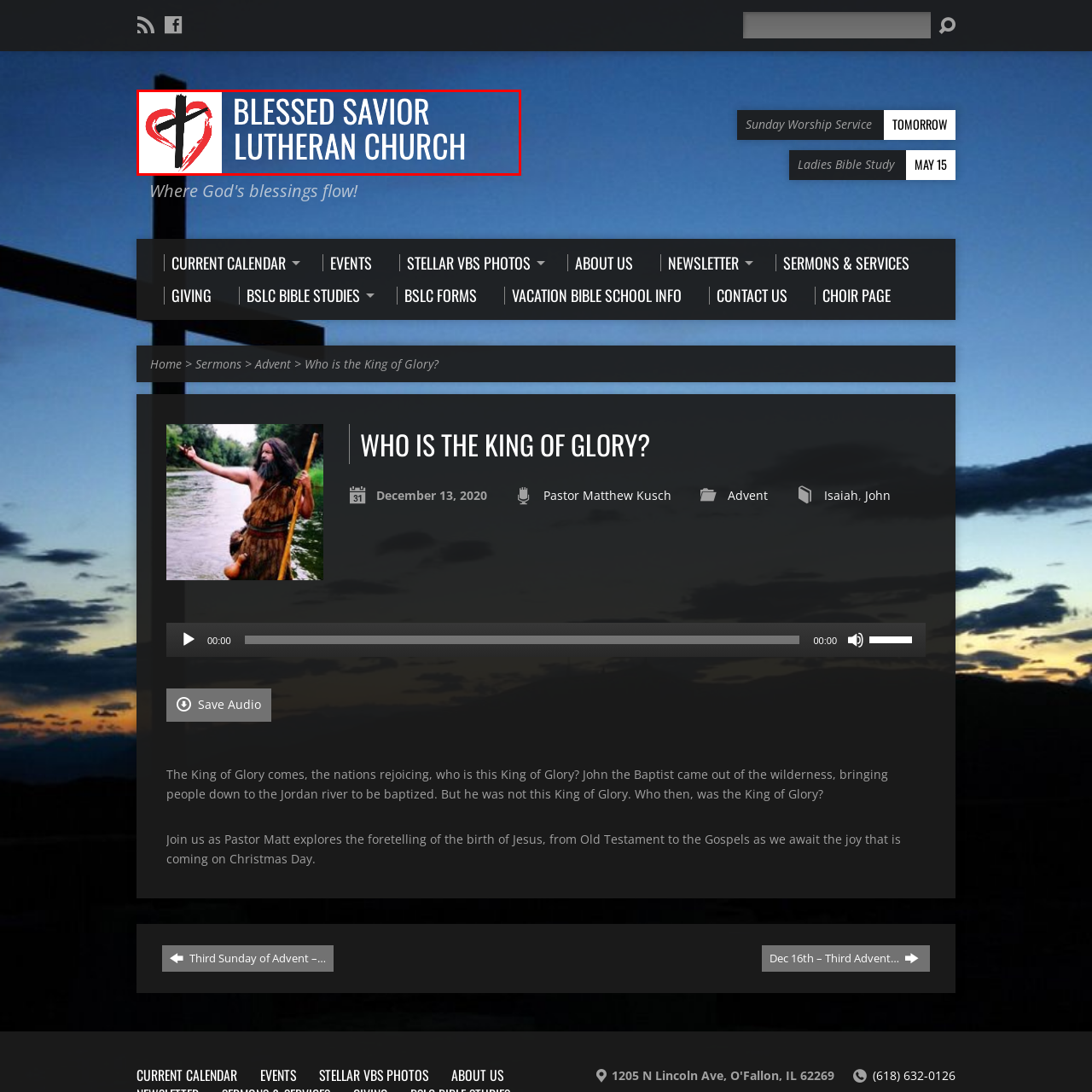Direct your attention to the image within the red boundary, What is the shape merged with the cross in the logo?
 Respond with a single word or phrase.

Heart